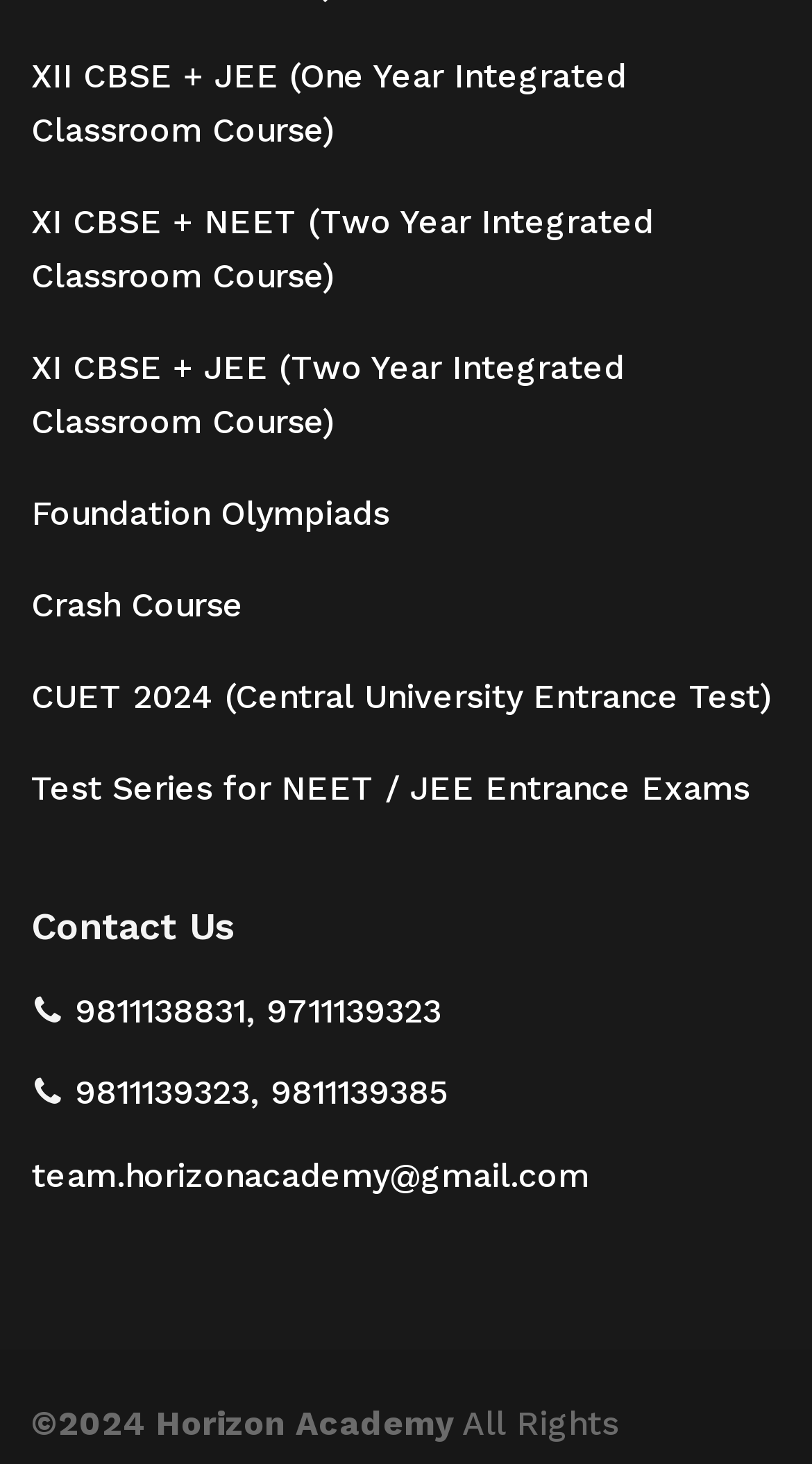Answer the question in one word or a short phrase:
What is the email address listed?

team.horizonacademy@gmail.com